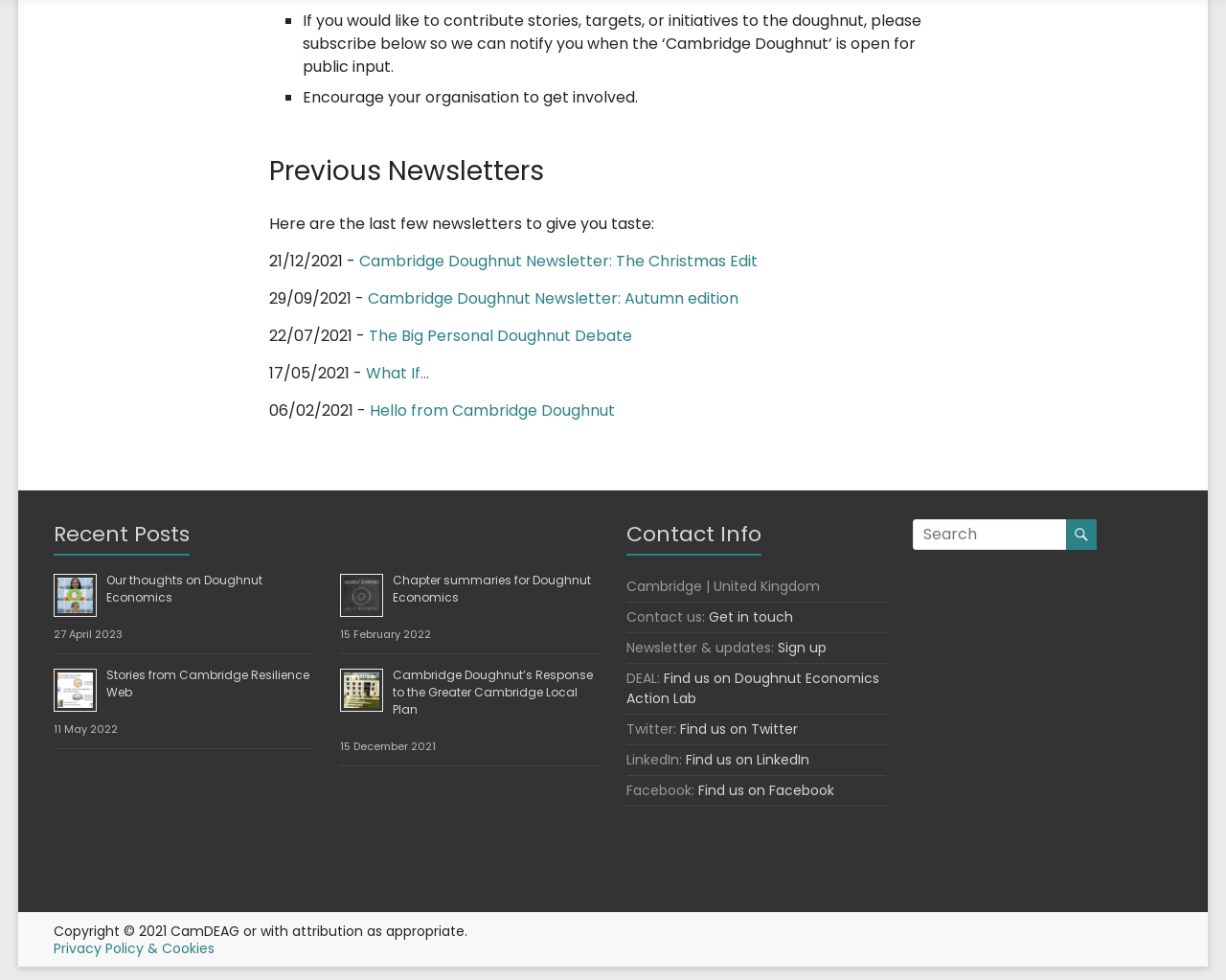Locate the bounding box coordinates of the element to click to perform the following action: 'Search'. The coordinates should be given as four float values between 0 and 1, in the form of [left, top, right, bottom].

[0.745, 0.529, 0.871, 0.561]